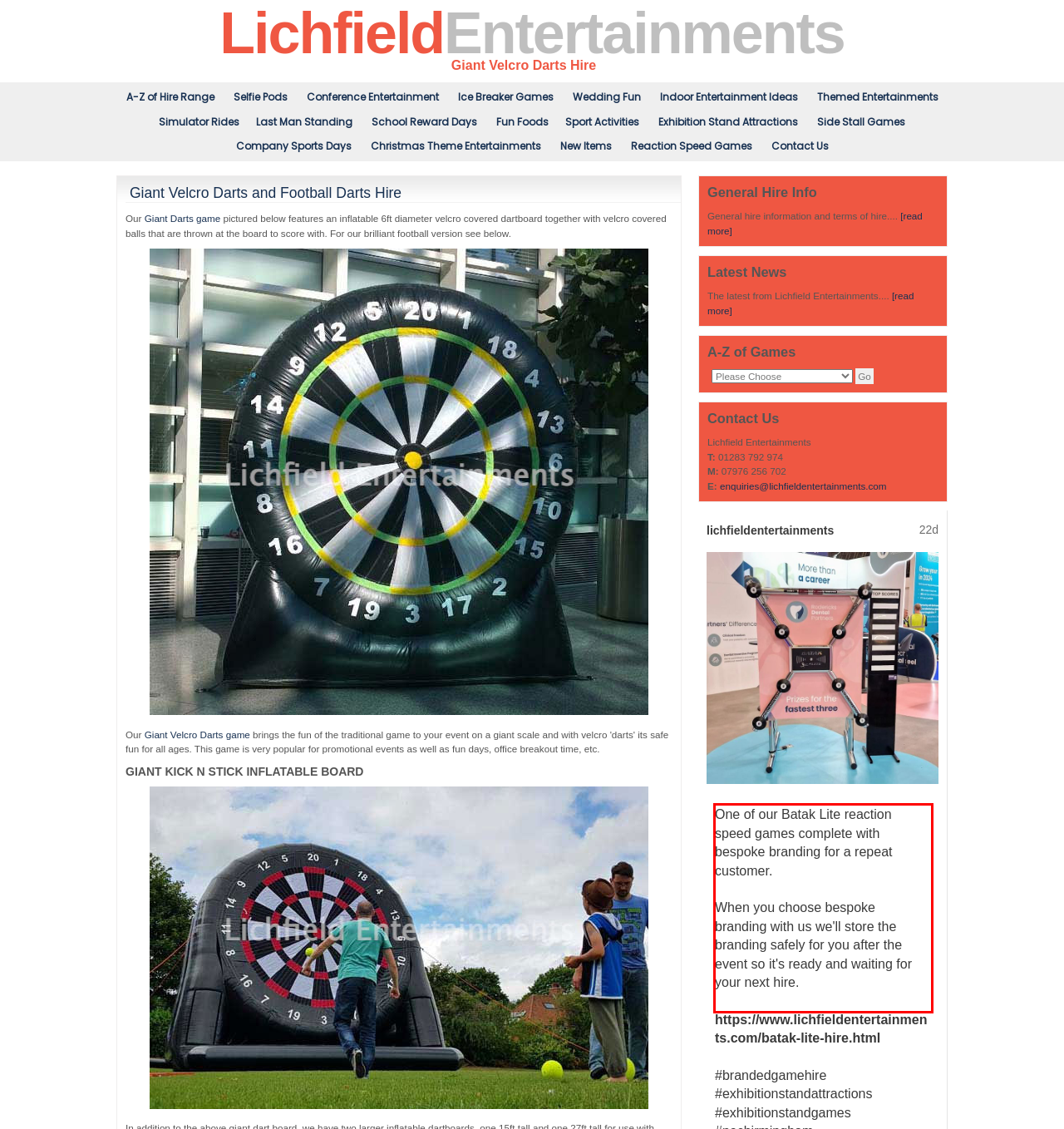By examining the provided screenshot of a webpage, recognize the text within the red bounding box and generate its text content.

Another repeat customer who's been able to reuse their bespoke branding for the pick n mix sweet stand that we've kept safely for them since their last expo event. #brandedgamehire #brandedsweetdisplay #exhibitionstandattractions #picknmixhire #necbirmingham